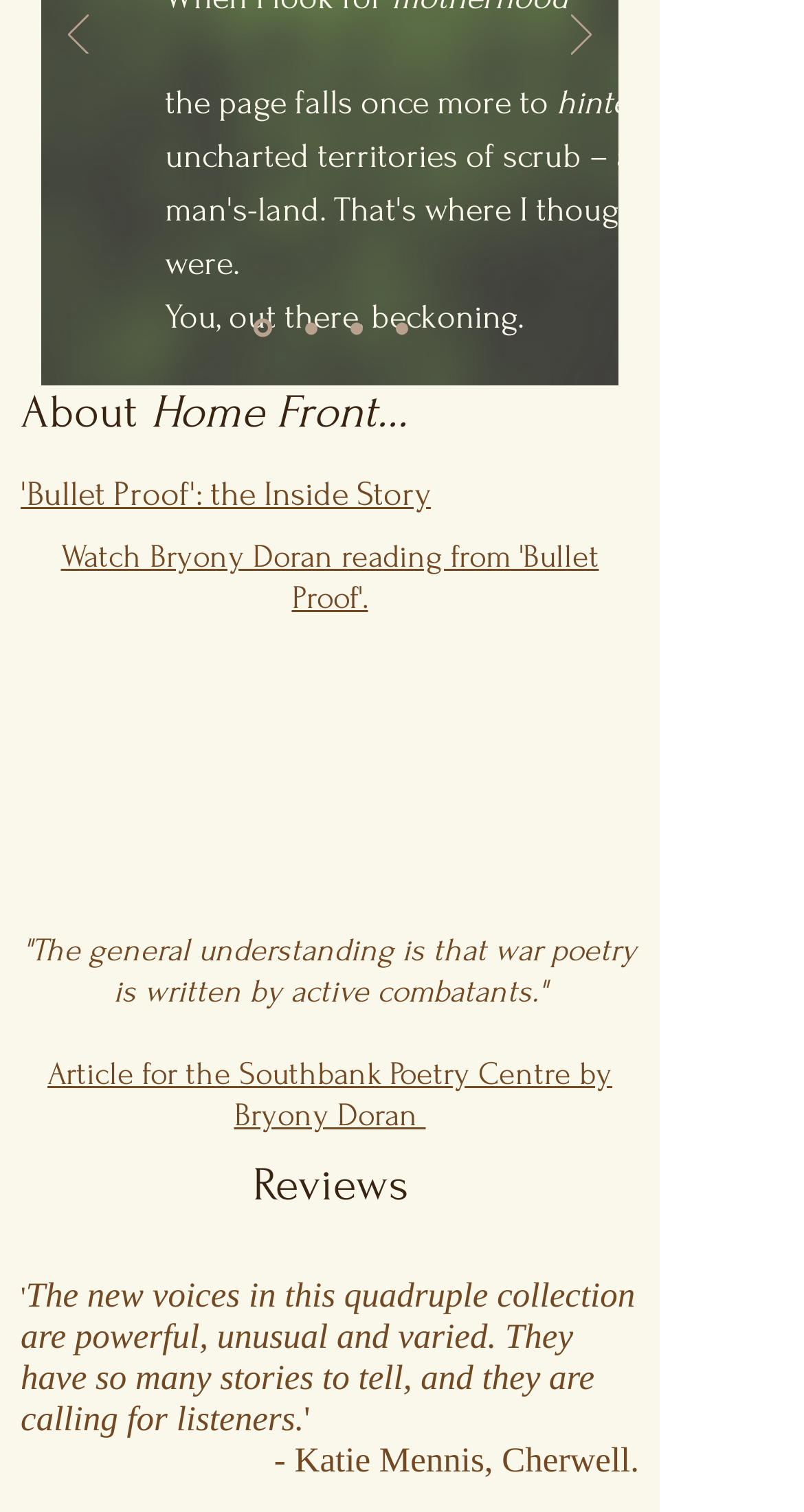Answer succinctly with a single word or phrase:
What is the title of the heading above the iframe?

About Home Front...